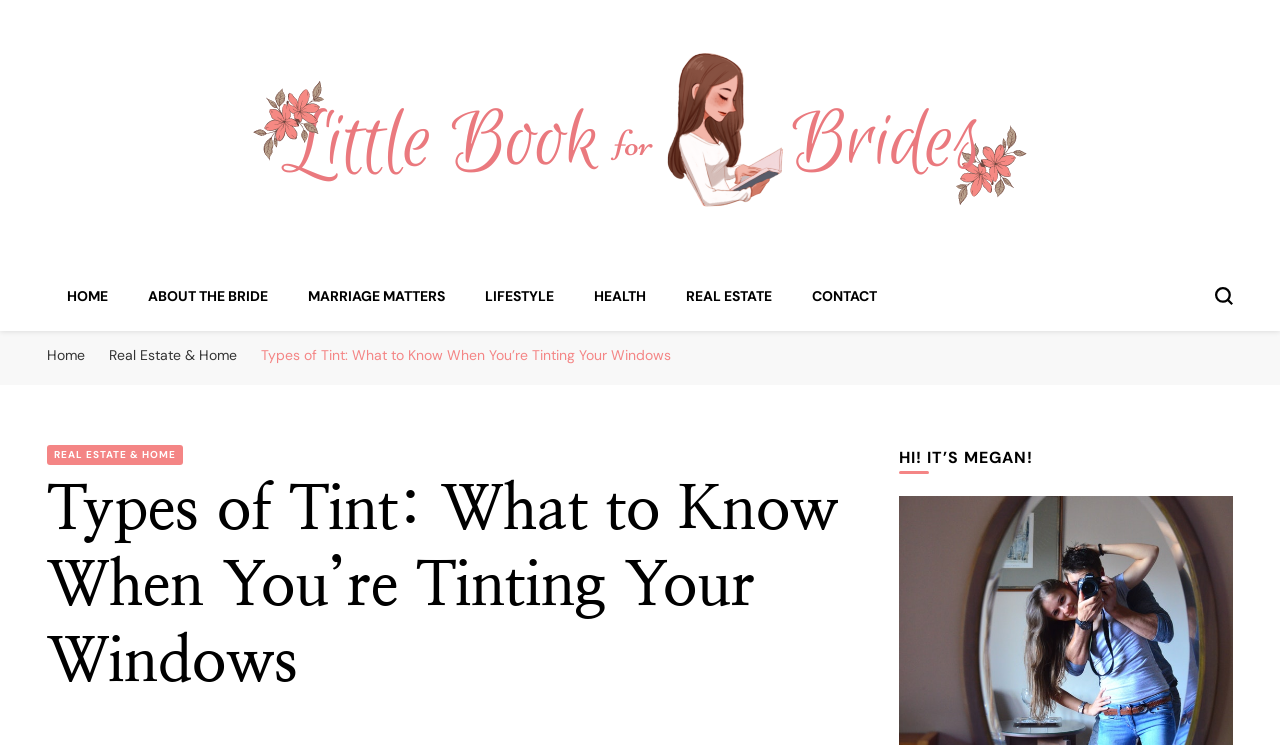What is the name of the website?
Using the visual information, reply with a single word or short phrase.

Little Book for Brides